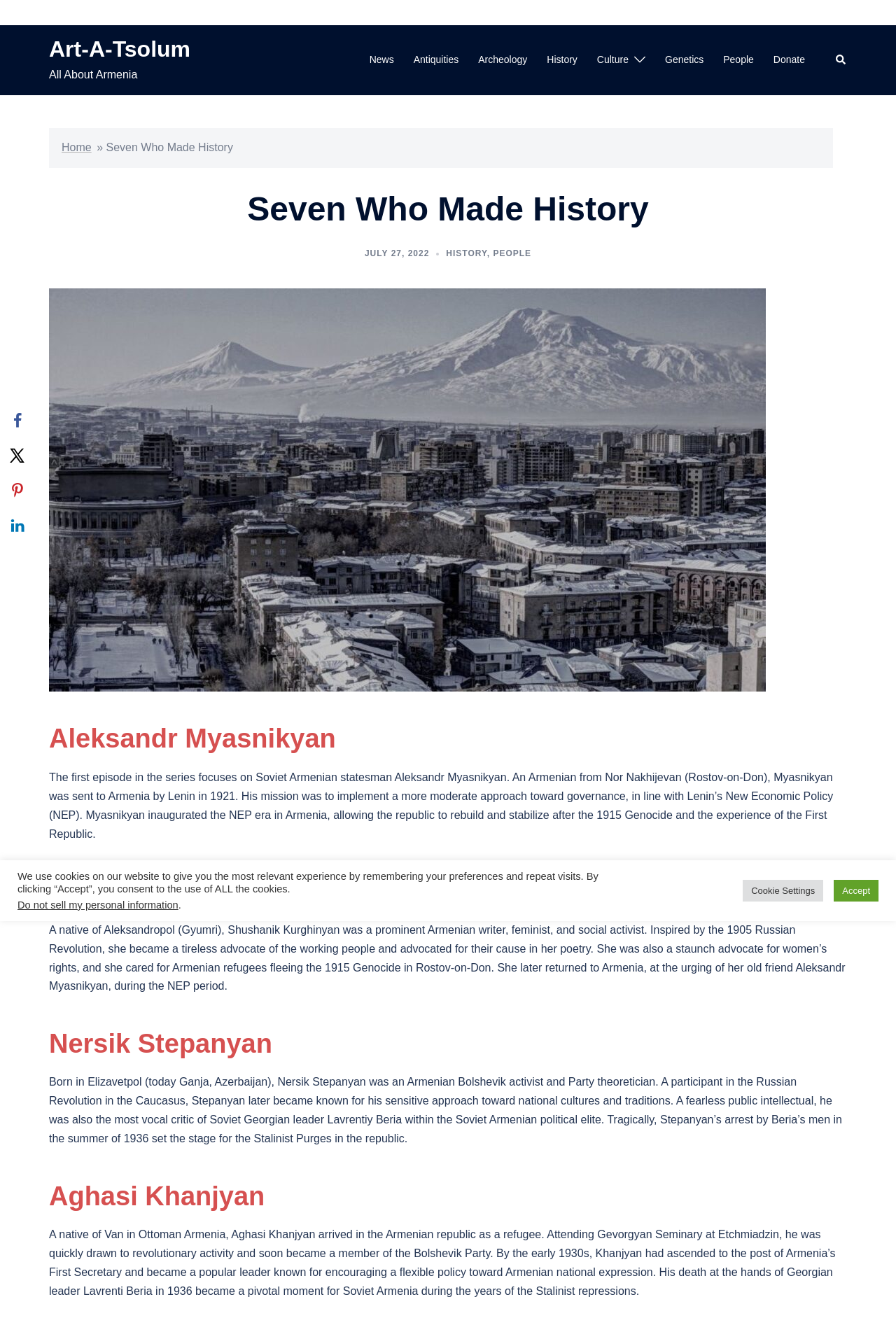Please provide the bounding box coordinate of the region that matches the element description: July 27, 2022July 27, 2022. Coordinates should be in the format (top-left x, top-left y, bottom-right x, bottom-right y) and all values should be between 0 and 1.

[0.407, 0.188, 0.479, 0.196]